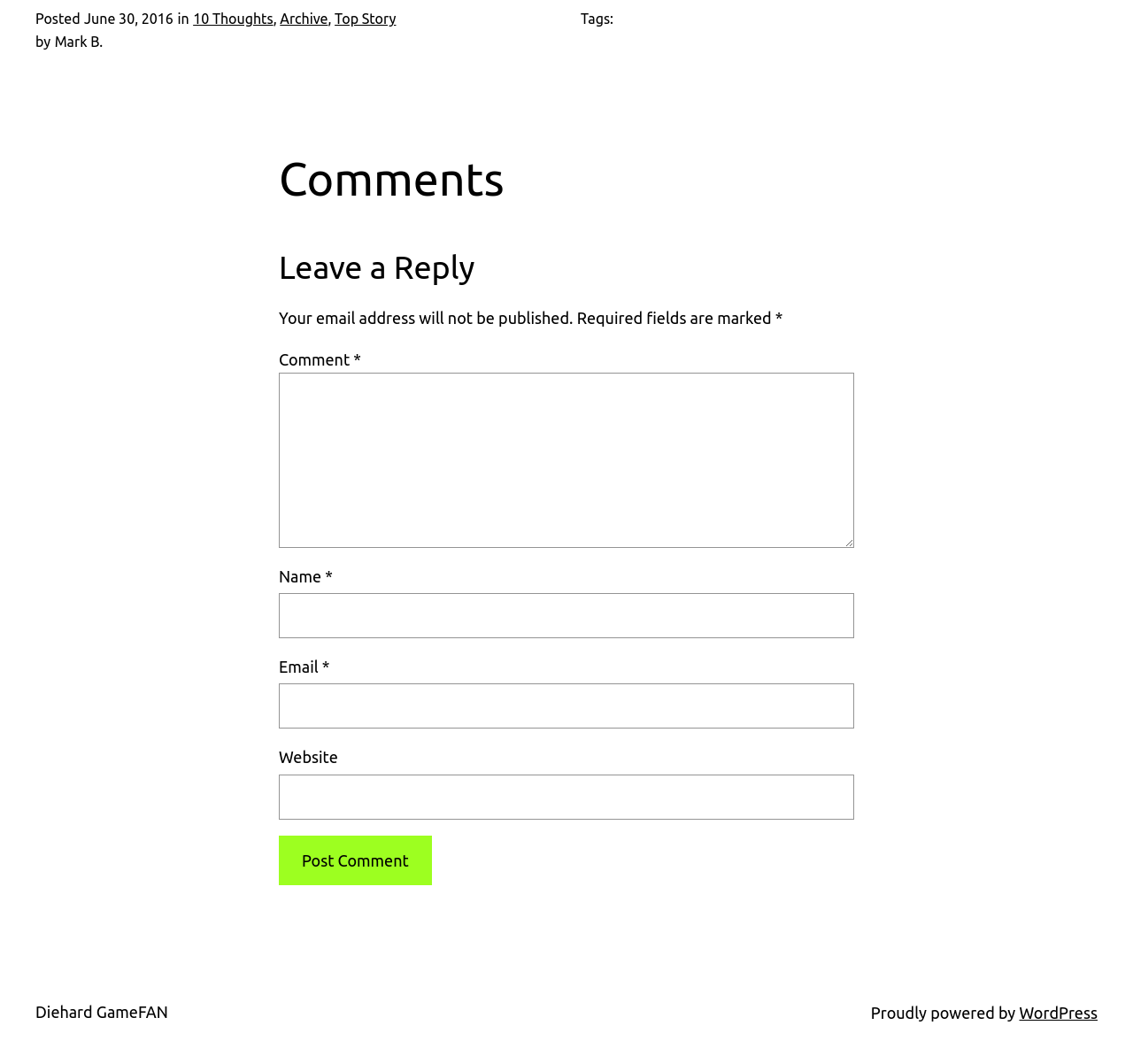Determine the bounding box coordinates of the clickable region to execute the instruction: "Click the 'Post Comment' button". The coordinates should be four float numbers between 0 and 1, denoted as [left, top, right, bottom].

[0.246, 0.785, 0.381, 0.832]